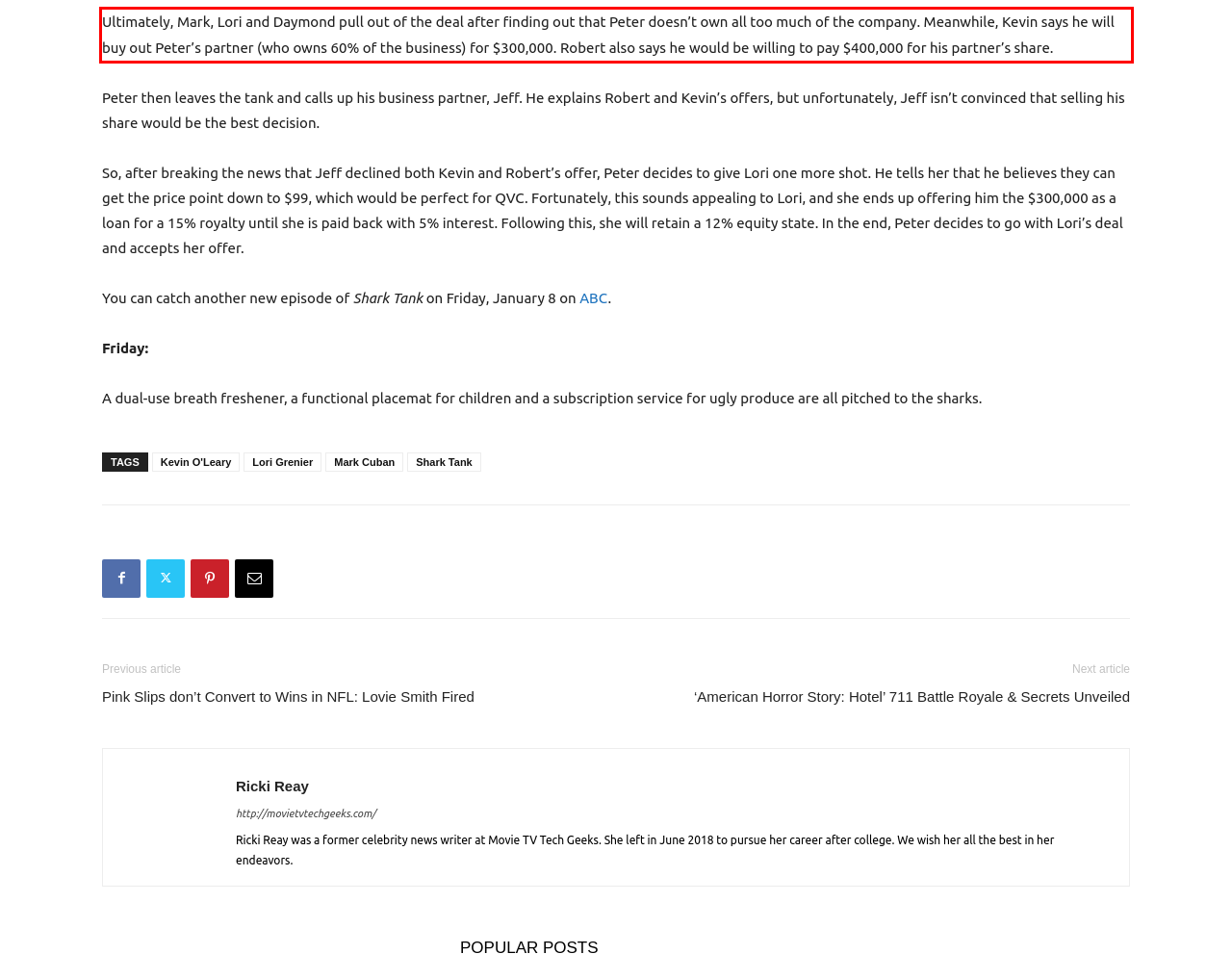From the screenshot of the webpage, locate the red bounding box and extract the text contained within that area.

Ultimately, Mark, Lori and Daymond pull out of the deal after finding out that Peter doesn’t own all too much of the company. Meanwhile, Kevin says he will buy out Peter’s partner (who owns 60% of the business) for $300,000. Robert also says he would be willing to pay $400,000 for his partner’s share.